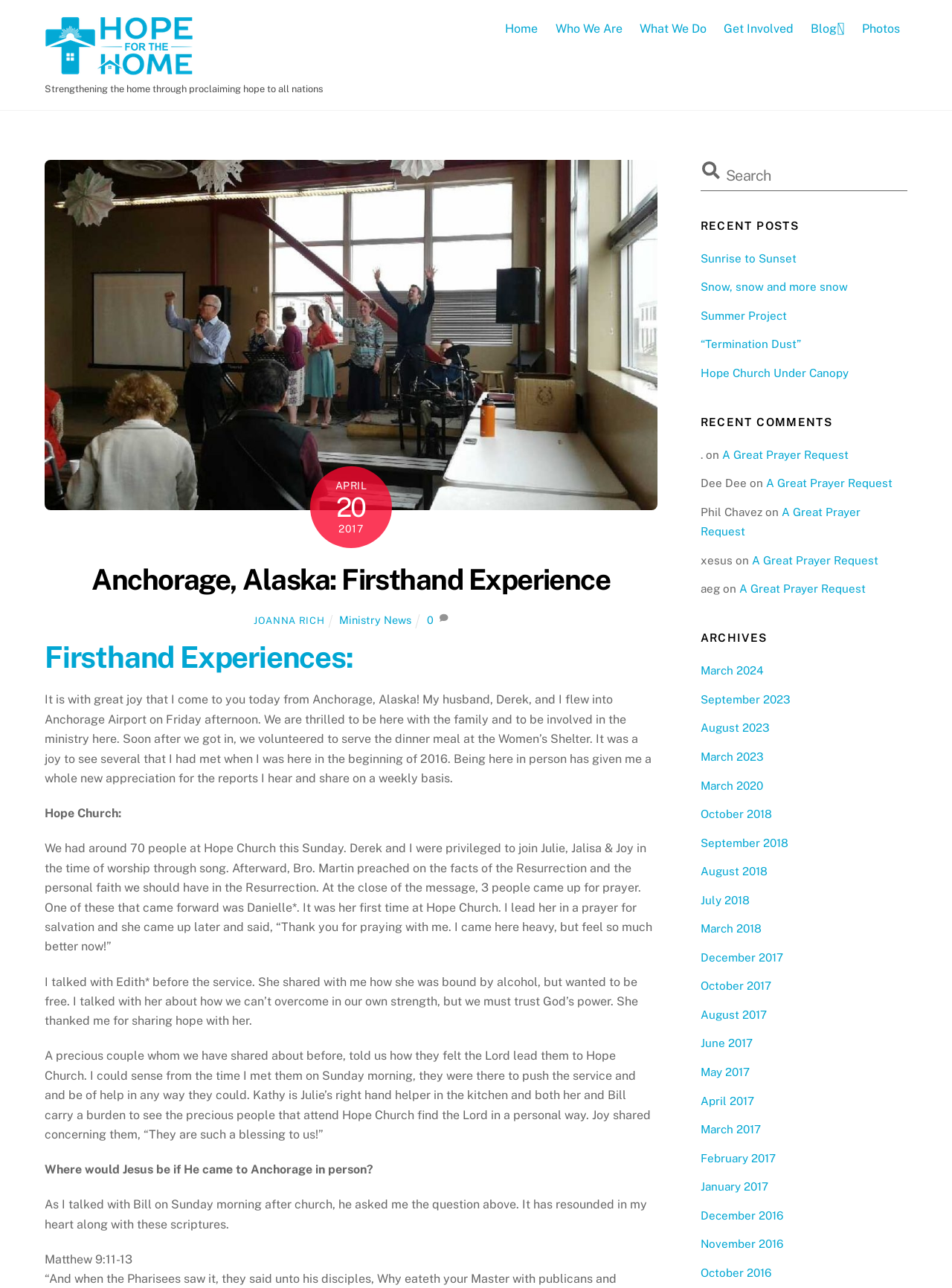Using the element description provided, determine the bounding box coordinates in the format (top-left x, top-left y, bottom-right x, bottom-right y). Ensure that all values are floating point numbers between 0 and 1. Element description: Snow, snow and more snow

[0.736, 0.218, 0.89, 0.228]